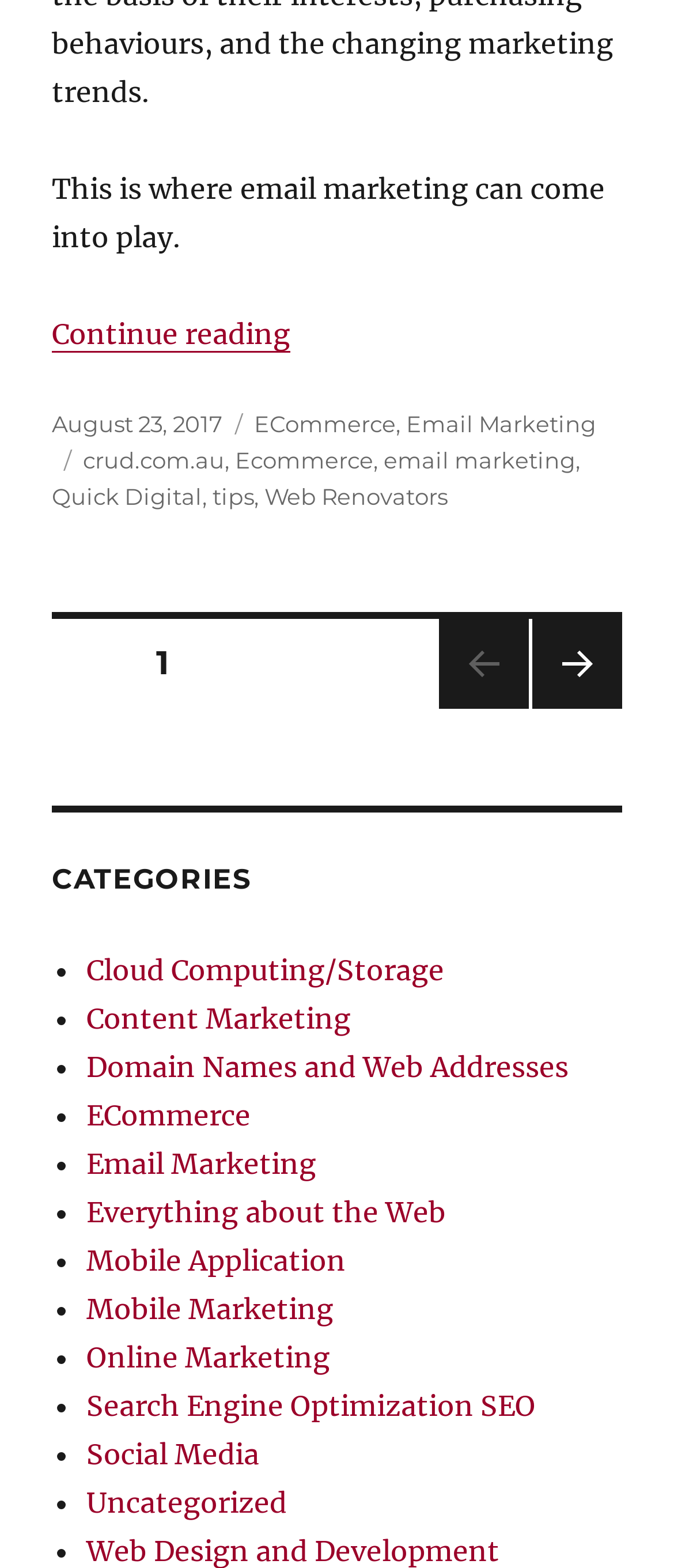Given the webpage screenshot and the description, determine the bounding box coordinates (top-left x, top-left y, bottom-right x, bottom-right y) that define the location of the UI element matching this description: Content Marketing

[0.128, 0.639, 0.52, 0.661]